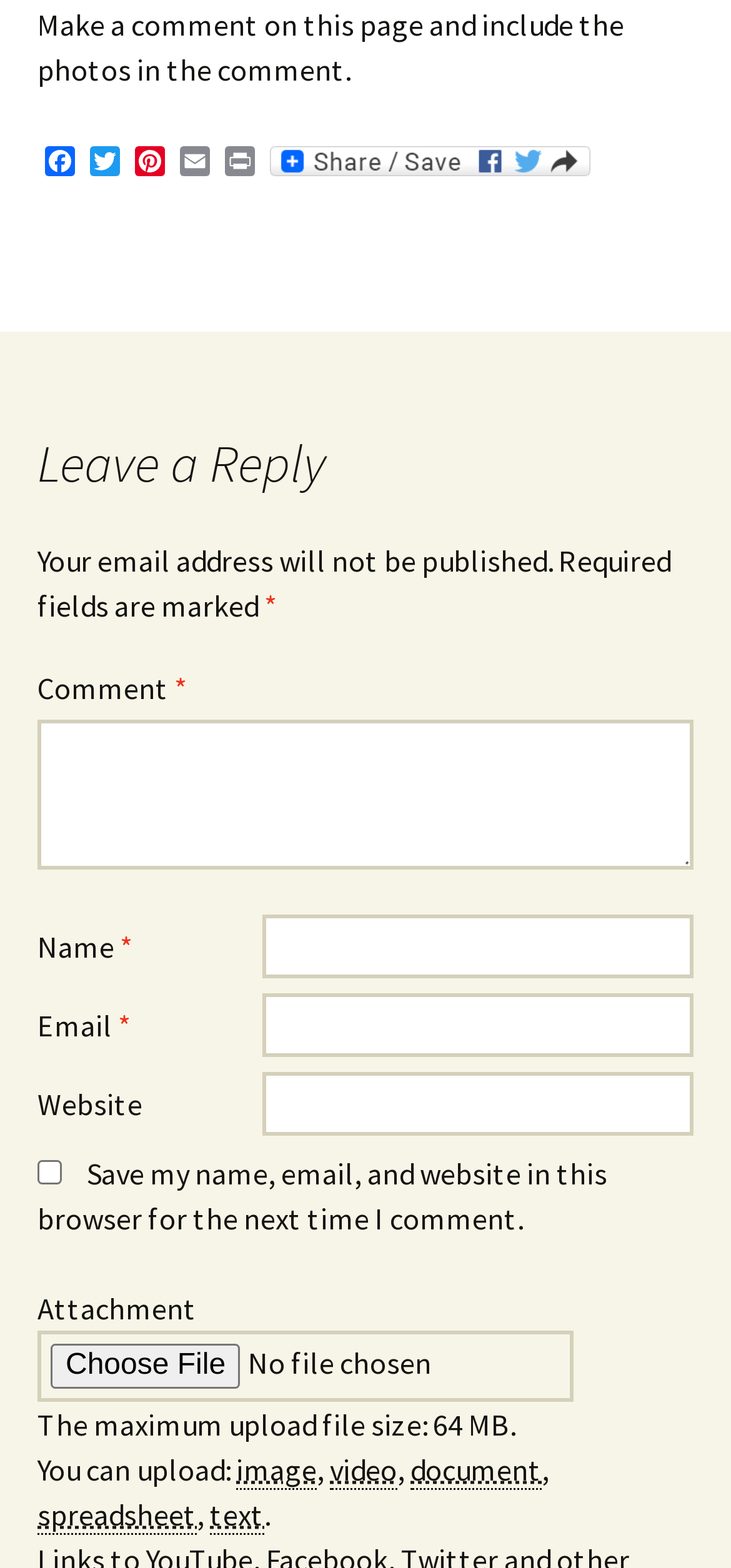Locate the bounding box coordinates of the item that should be clicked to fulfill the instruction: "Click the Share button".

[0.359, 0.093, 0.818, 0.115]